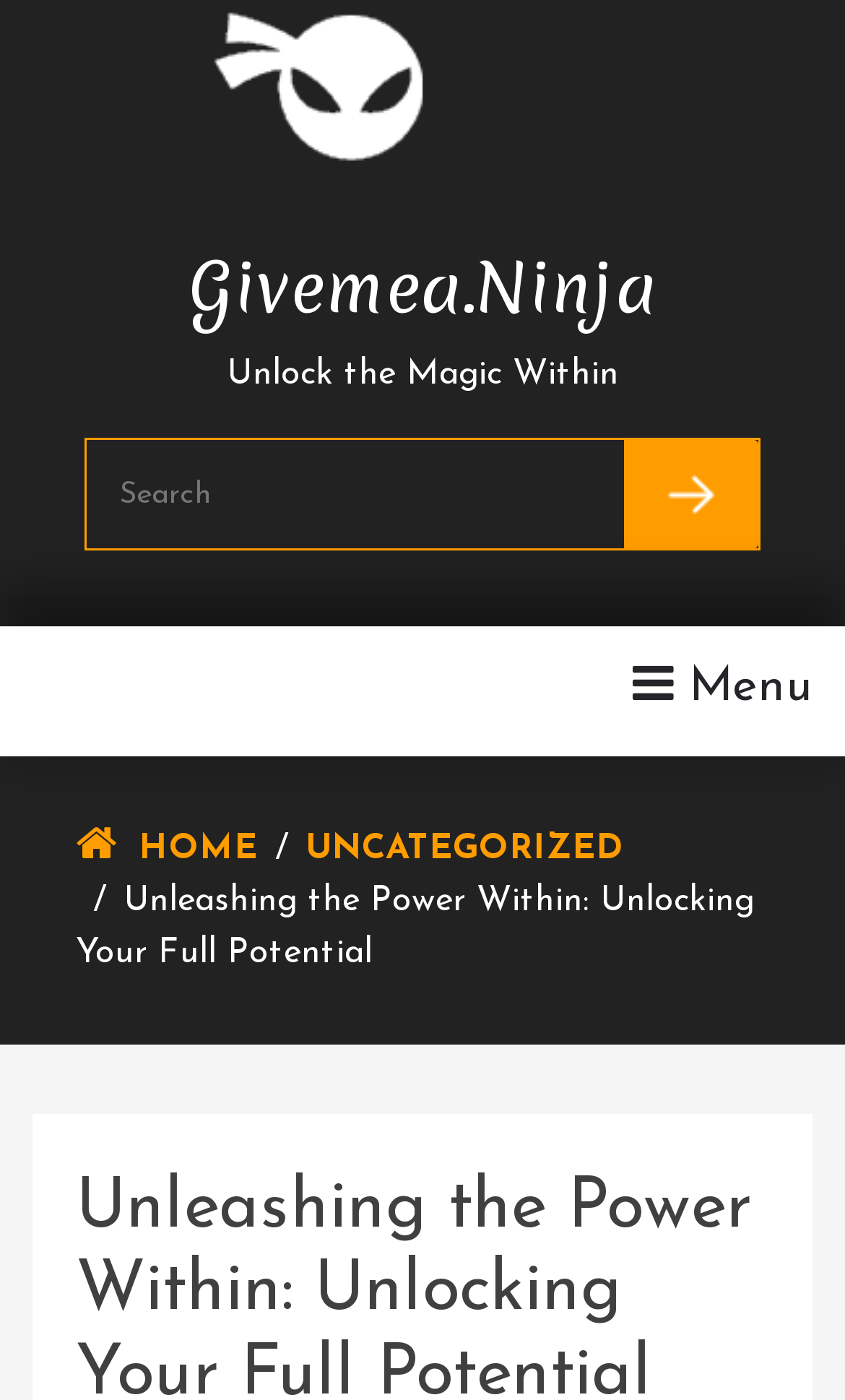Provide the bounding box coordinates of the HTML element described as: "parent_node: Givemea.Ninja". The bounding box coordinates should be four float numbers between 0 and 1, i.e., [left, top, right, bottom].

[0.244, 0.0, 0.756, 0.124]